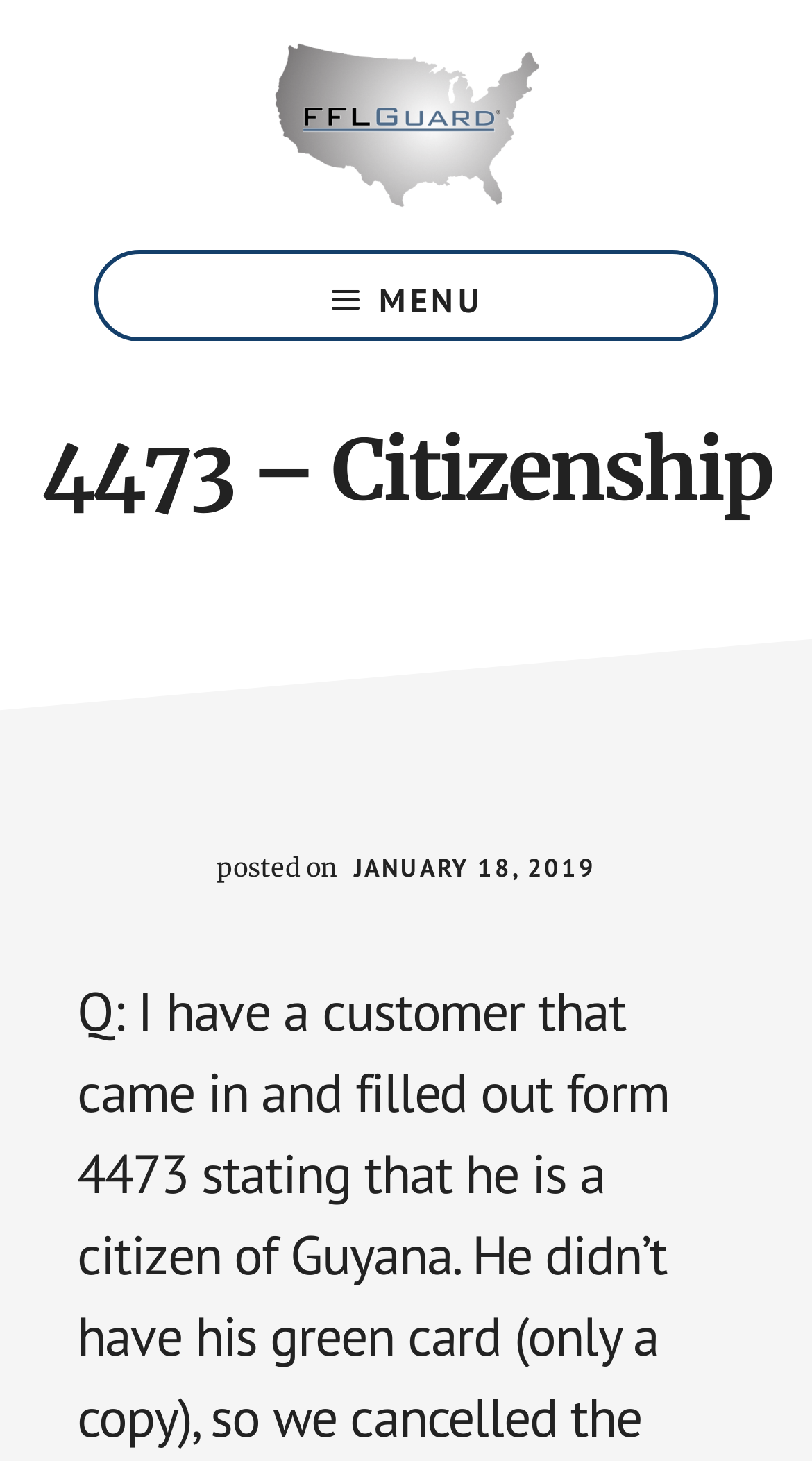Articulate a detailed summary of the webpage's content and design.

The webpage appears to be a discussion forum or a blog post related to firearms compliance, specifically focusing on Form 4473 and citizenship. At the top-left corner, there are two links, "Skip to main content" and "Skip to footer", which are likely accessibility features for users with disabilities. 

To the right of these links, the logo "FFLGUARD" is prominently displayed, accompanied by a tagline "#1 Firearms Compliance Program in the Country". Below the logo, there is a menu button with an icon, which, when expanded, reveals a header section.

In the main content area, the header "4473 – Citizenship" is displayed, followed by a posting date "JANUARY 18, 2019". The main topic of discussion appears to be a customer who filled out Form 4473, claiming to be a citizen of Guyana, but without a green card, only having a copy.